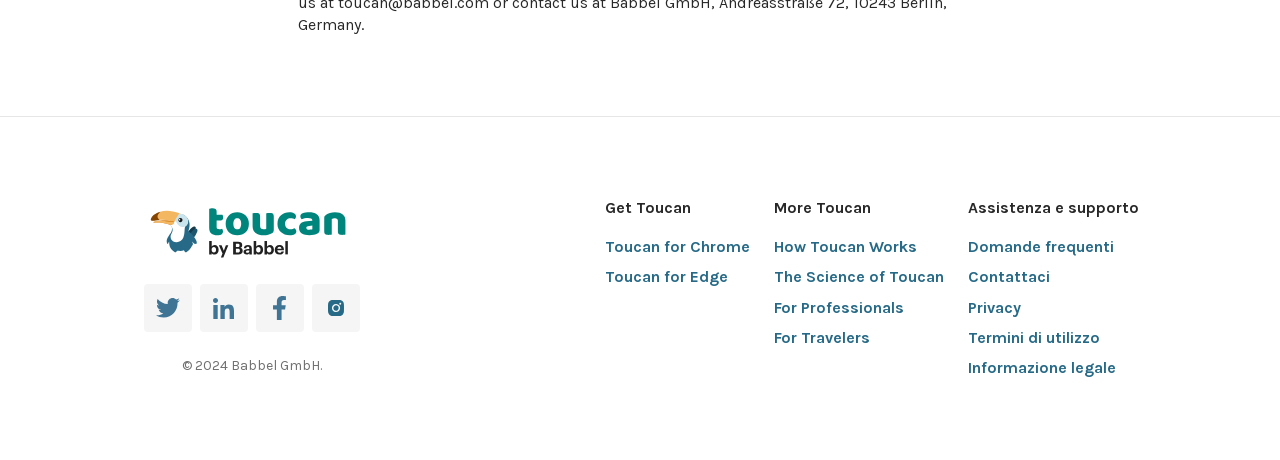Find the bounding box coordinates corresponding to the UI element with the description: "Informazione legale". The coordinates should be formatted as [left, top, right, bottom], with values as floats between 0 and 1.

[0.756, 0.777, 0.871, 0.825]